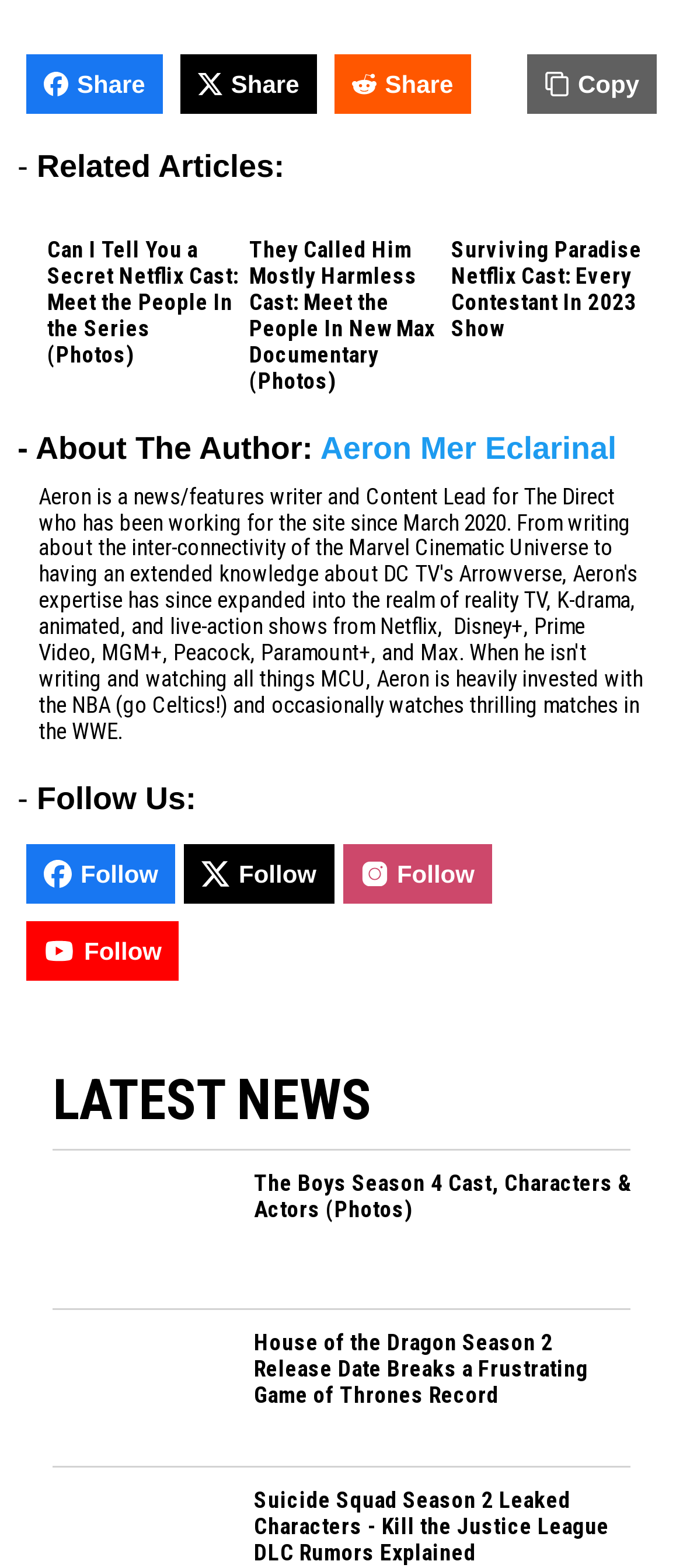What is the category of the articles on this webpage?
Using the image, provide a detailed and thorough answer to the question.

The articles on this webpage are about entertainment news, including TV shows, movies, and documentaries. They provide information about the casts, release dates, and other related topics.